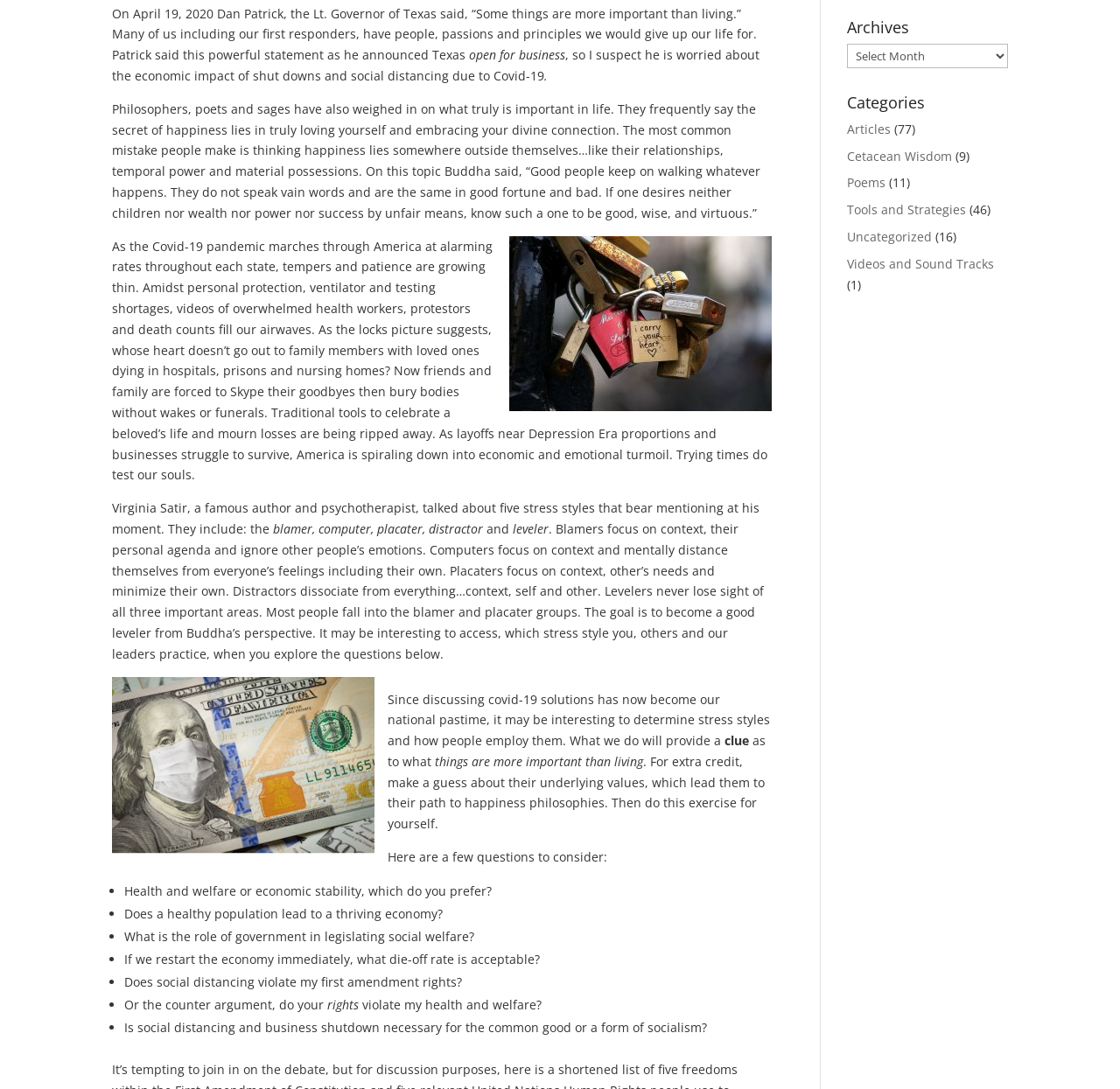Identify the bounding box for the given UI element using the description provided. Coordinates should be in the format (top-left x, top-left y, bottom-right x, bottom-right y) and must be between 0 and 1. Here is the description: Articles

[0.756, 0.111, 0.795, 0.126]